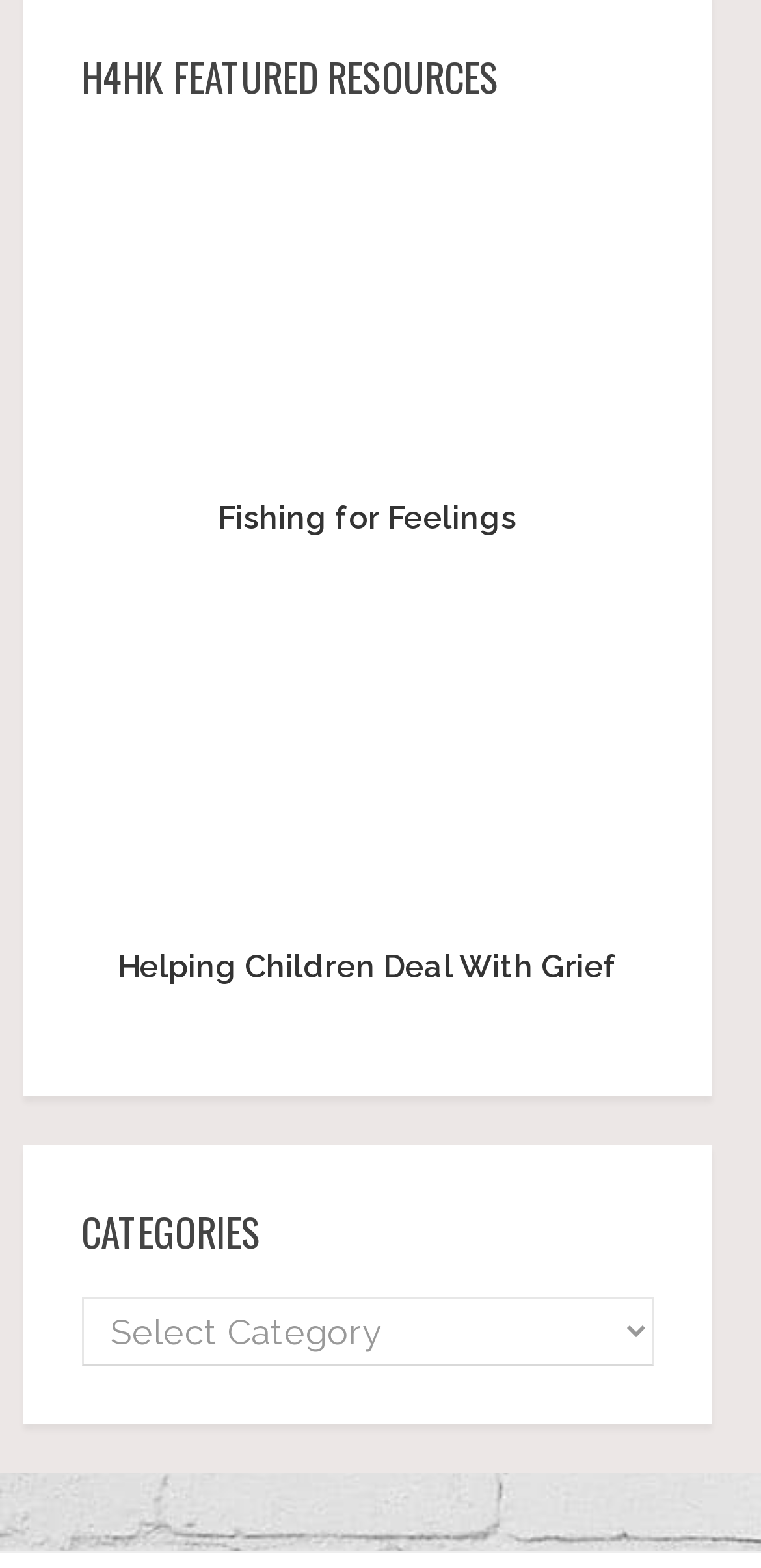Identify the bounding box for the given UI element using the description provided. Coordinates should be in the format (top-left x, top-left y, bottom-right x, bottom-right y) and must be between 0 and 1. Here is the description: Helping Children Deal With Grief

[0.107, 0.605, 0.859, 0.631]